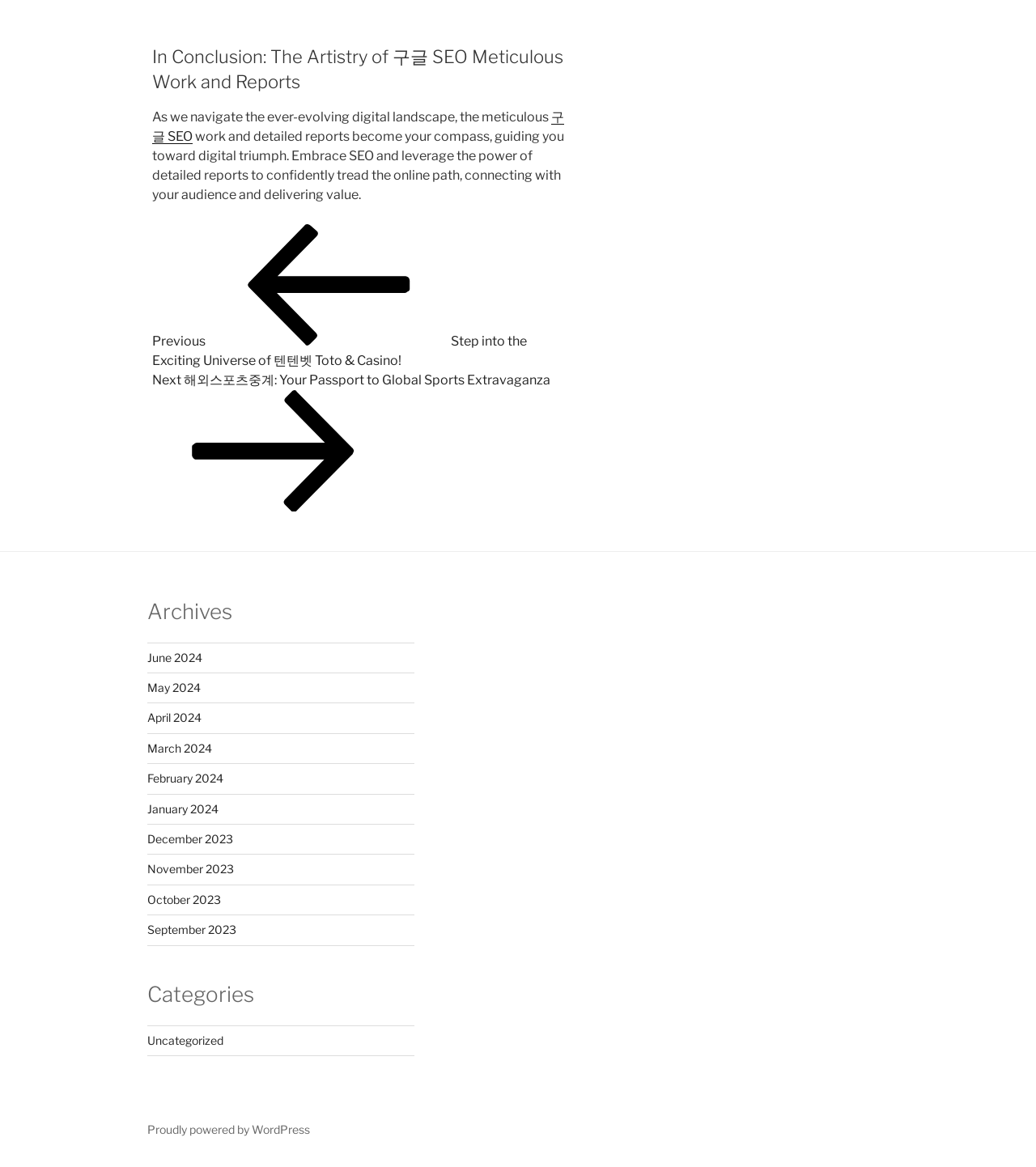What is the topic of the current post?
Using the information from the image, give a concise answer in one word or a short phrase.

구글 SEO